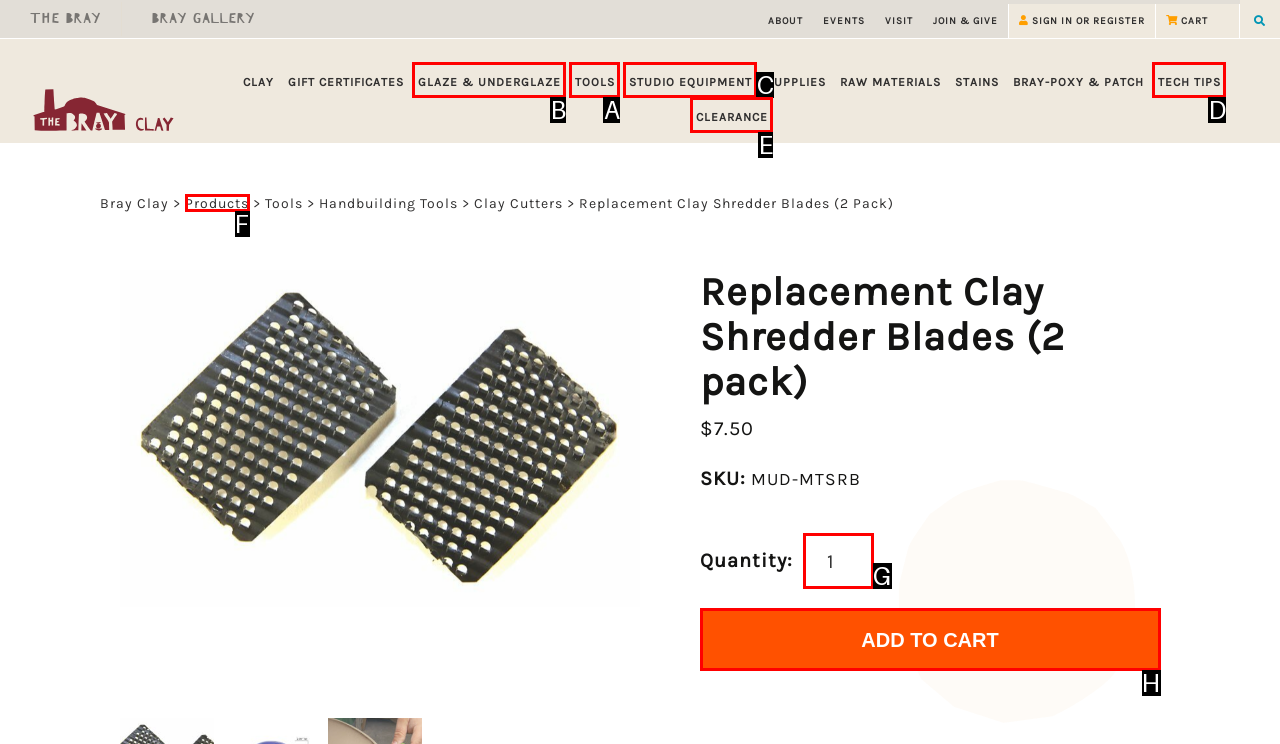Among the marked elements in the screenshot, which letter corresponds to the UI element needed for the task: Click on the 'TOOLS' link?

A